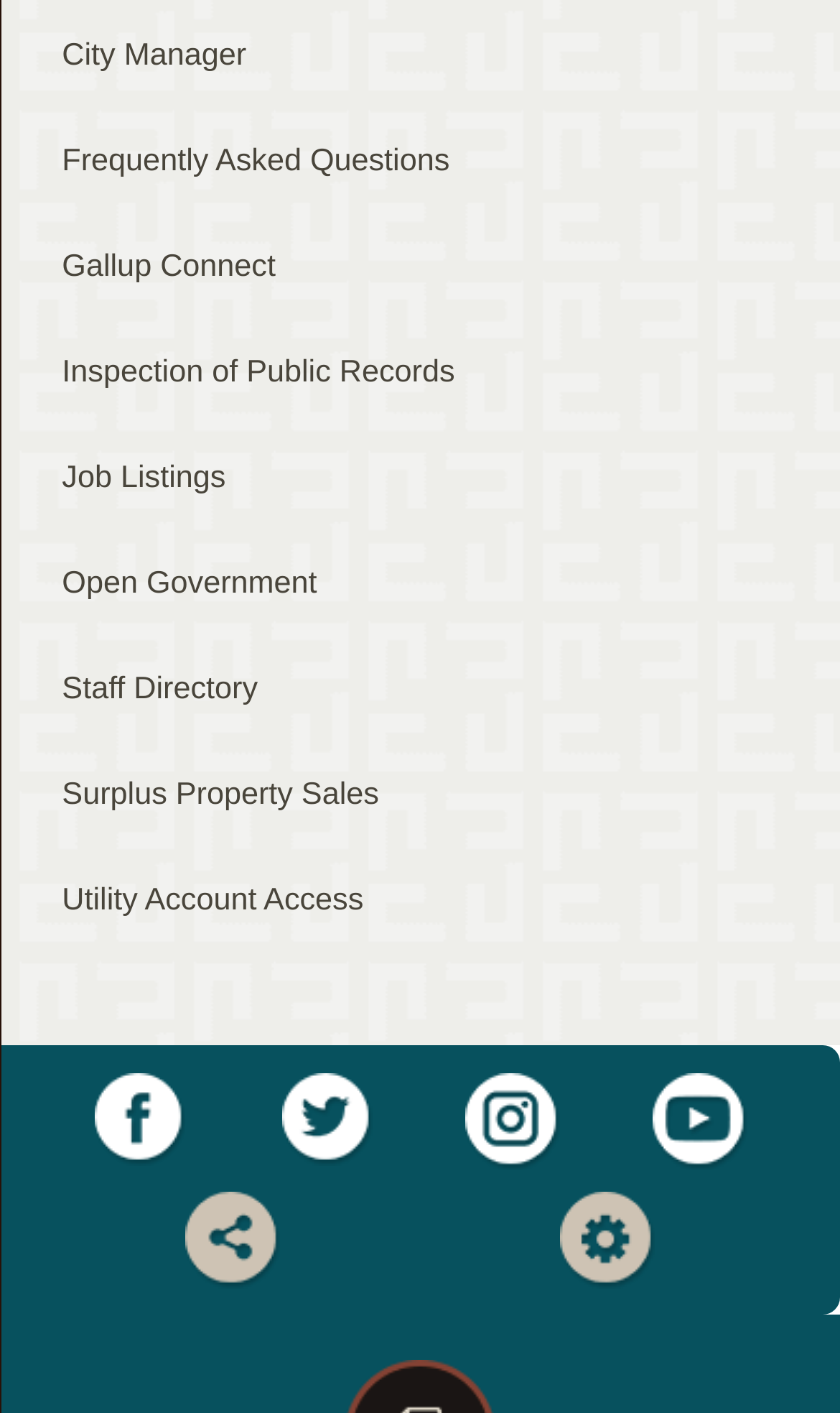Please specify the bounding box coordinates for the clickable region that will help you carry out the instruction: "Open Frequently Asked Questions".

[0.037, 0.077, 0.963, 0.152]